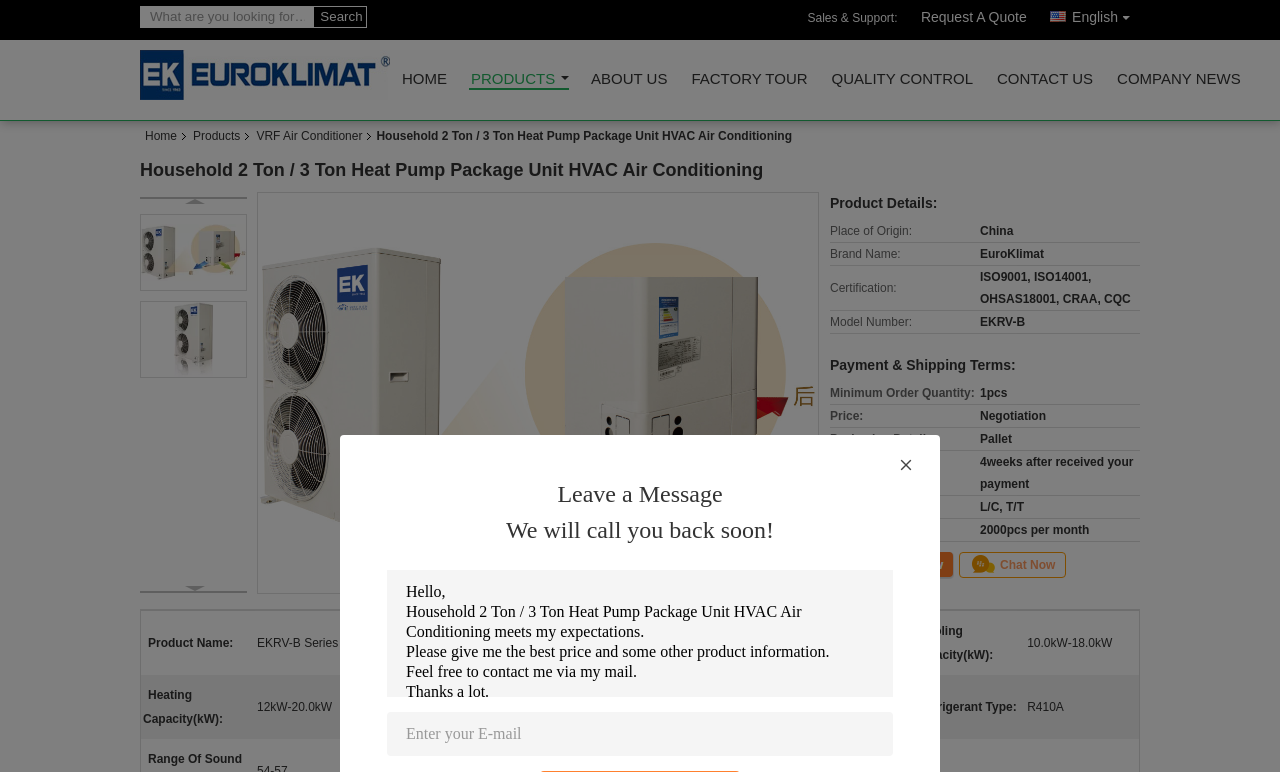What is the delivery time?
Using the image as a reference, answer with just one word or a short phrase.

4weeks after received your payment